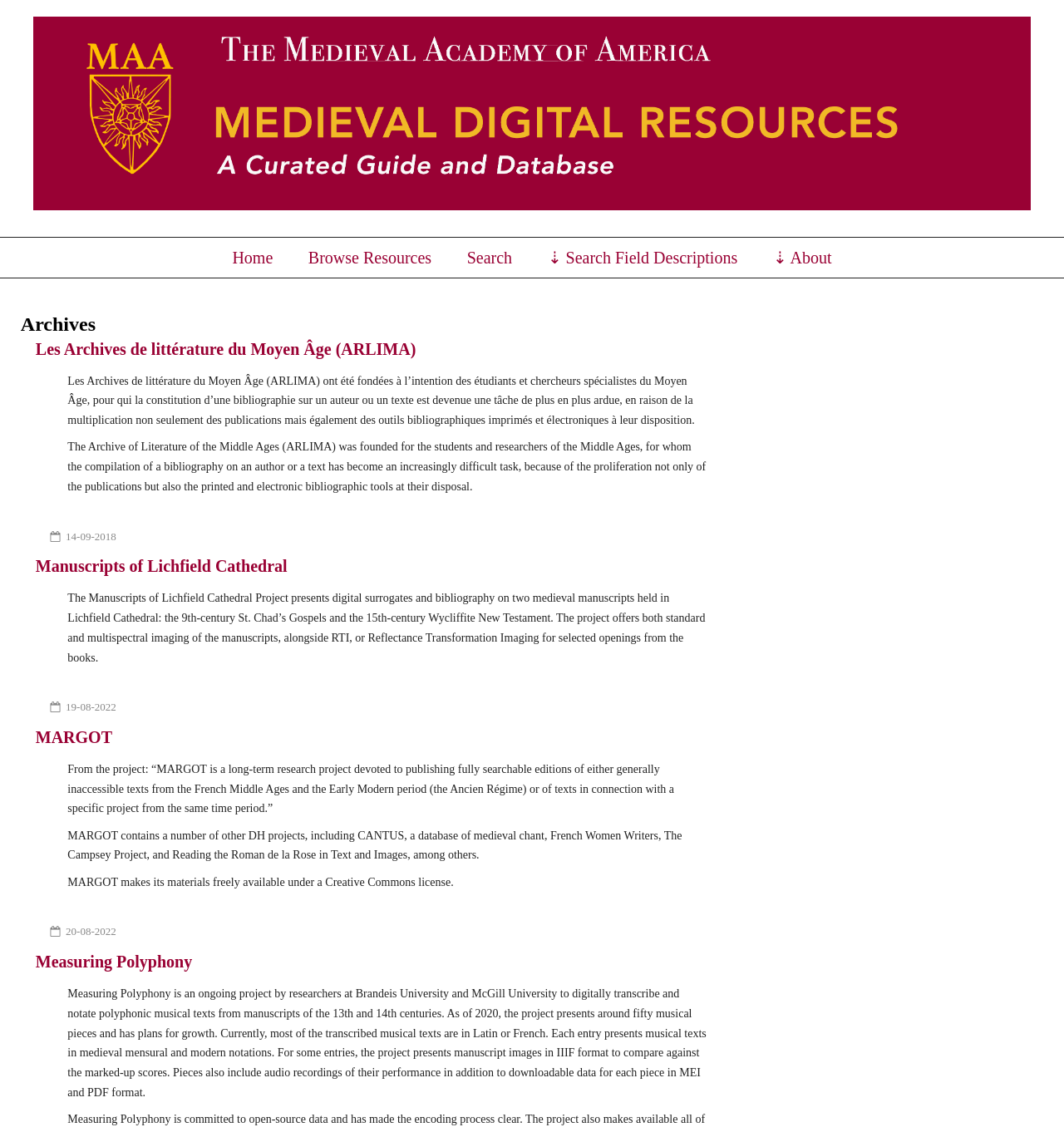Find and specify the bounding box coordinates that correspond to the clickable region for the instruction: "Explore Manuscripts of Lichfield Cathedral".

[0.033, 0.494, 0.27, 0.51]